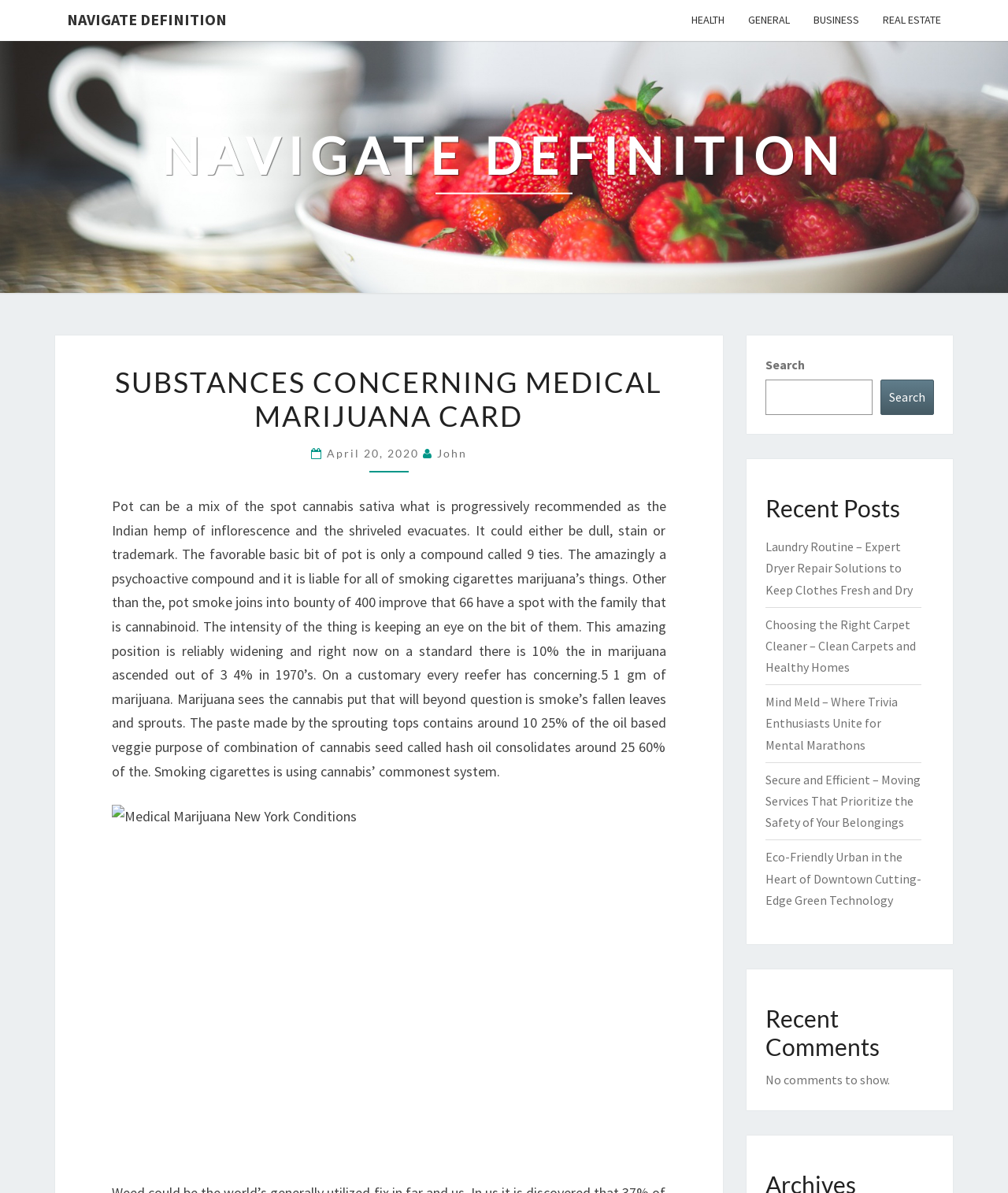Offer an extensive depiction of the webpage and its key elements.

This webpage is about substances concerning medical marijuana cards. At the top, there are several links, including "NAVIGATE DEFINITION", "HEALTH", "GENERAL", "BUSINESS", and "REAL ESTATE", which are positioned horizontally across the page. Below these links, there is a prominent heading "NAVIGATE DEFINITION" followed by a subheading with the same text.

The main content of the page is divided into two sections. On the left, there is a header section with a title "SUBSTANCES CONCERNING MEDICAL MARIJUANA CARD" and a date "April 20, 2020" with the author's name "John". Below this, there is a lengthy paragraph of text that describes the properties and effects of marijuana.

On the right side of the page, there is a search bar with a button labeled "Search". Below the search bar, there are several links to recent posts, including "Laundry Routine – Expert Dryer Repair Solutions to Keep Clothes Fresh and Dry", "Choosing the Right Carpet Cleaner – Clean Carpets and Healthy Homes", and others. These links are stacked vertically.

At the bottom of the right side, there is a heading "Recent Comments" followed by a message "No comments to show." There is also an image on the page, labeled "Medical Marijuana New York Conditions", which is positioned below the main content.